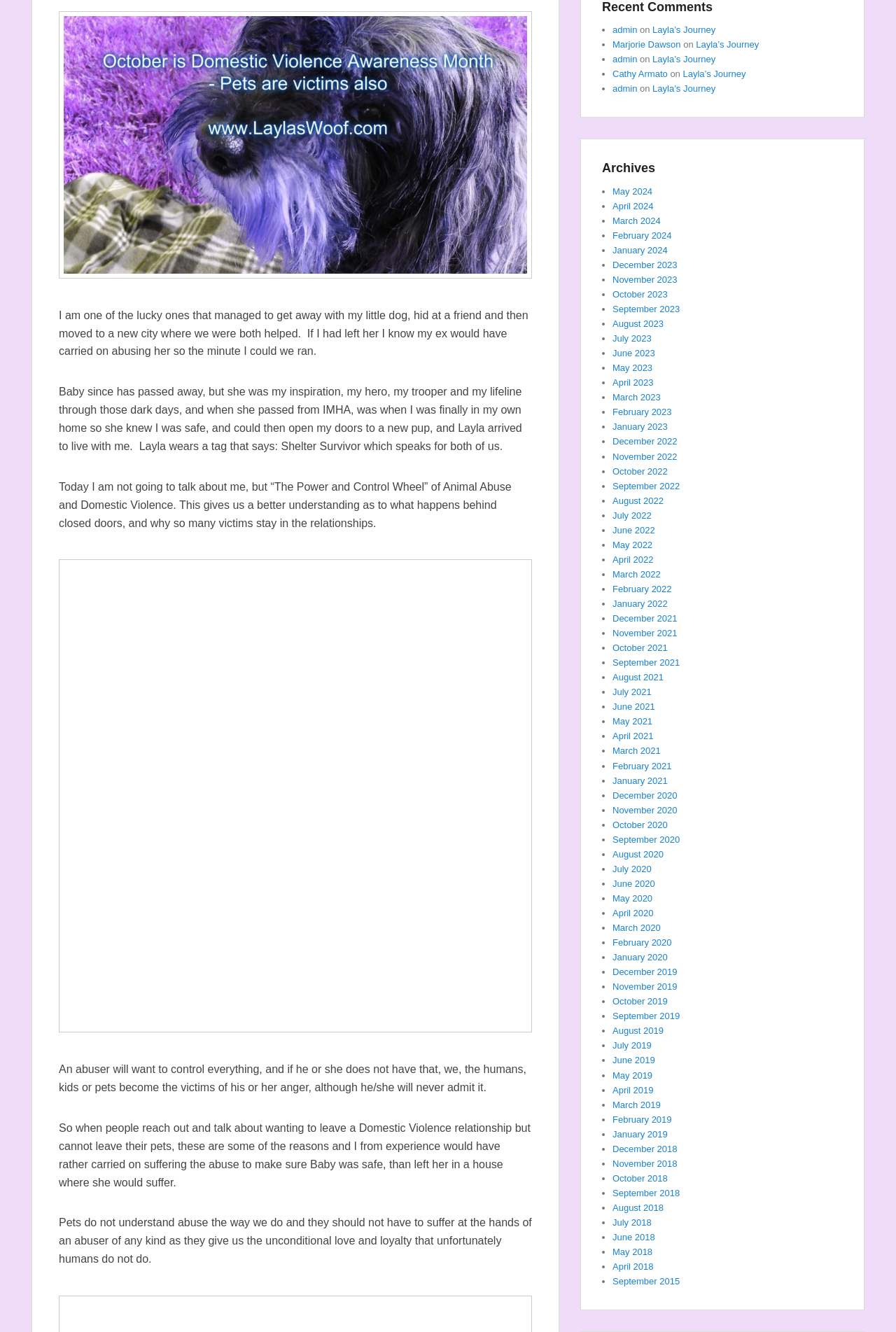Answer the question below with a single word or a brief phrase: 
What is the name of the current dog living with the author?

Layla